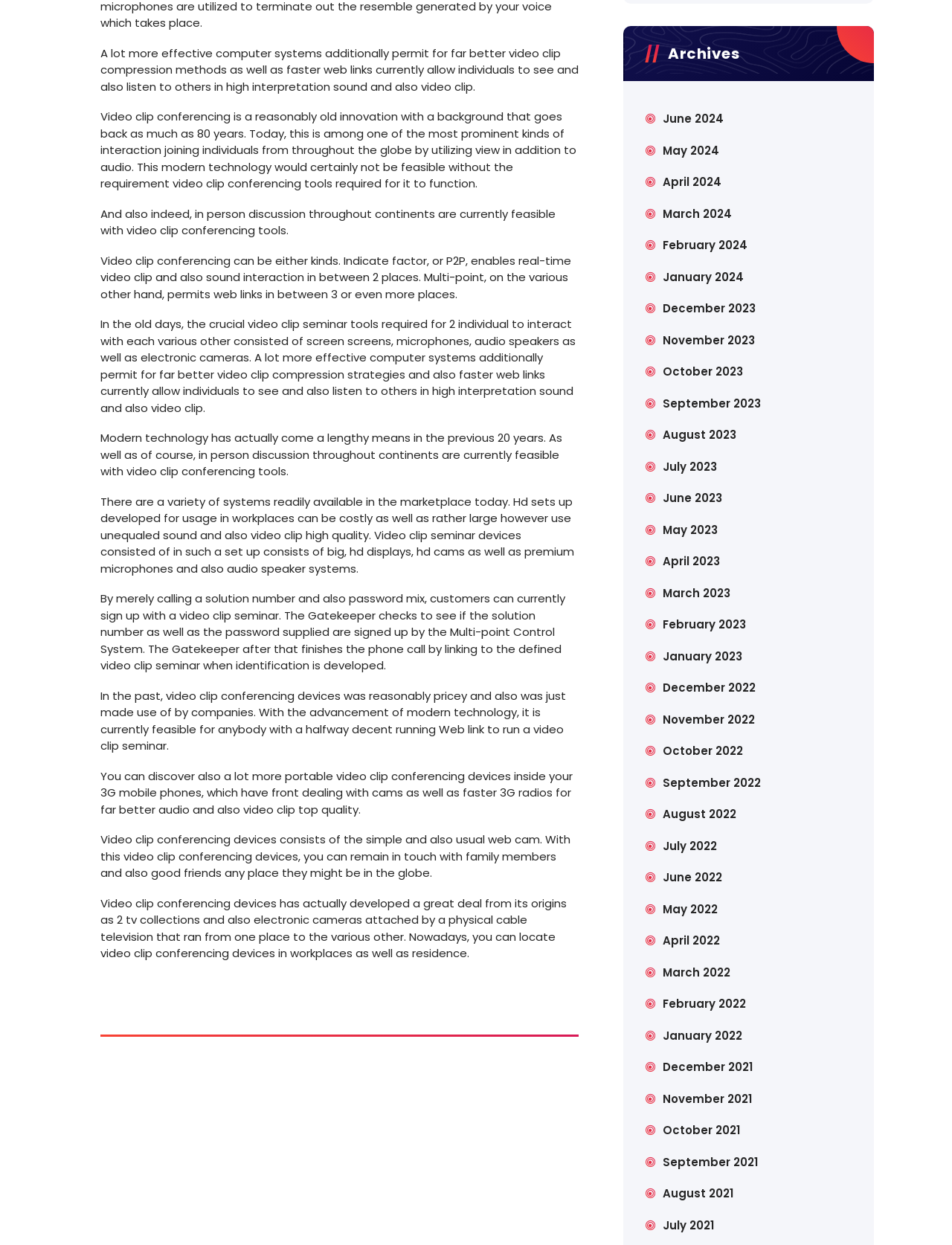What is a common video conferencing device?
Based on the image, give a concise answer in the form of a single word or short phrase.

Webcam